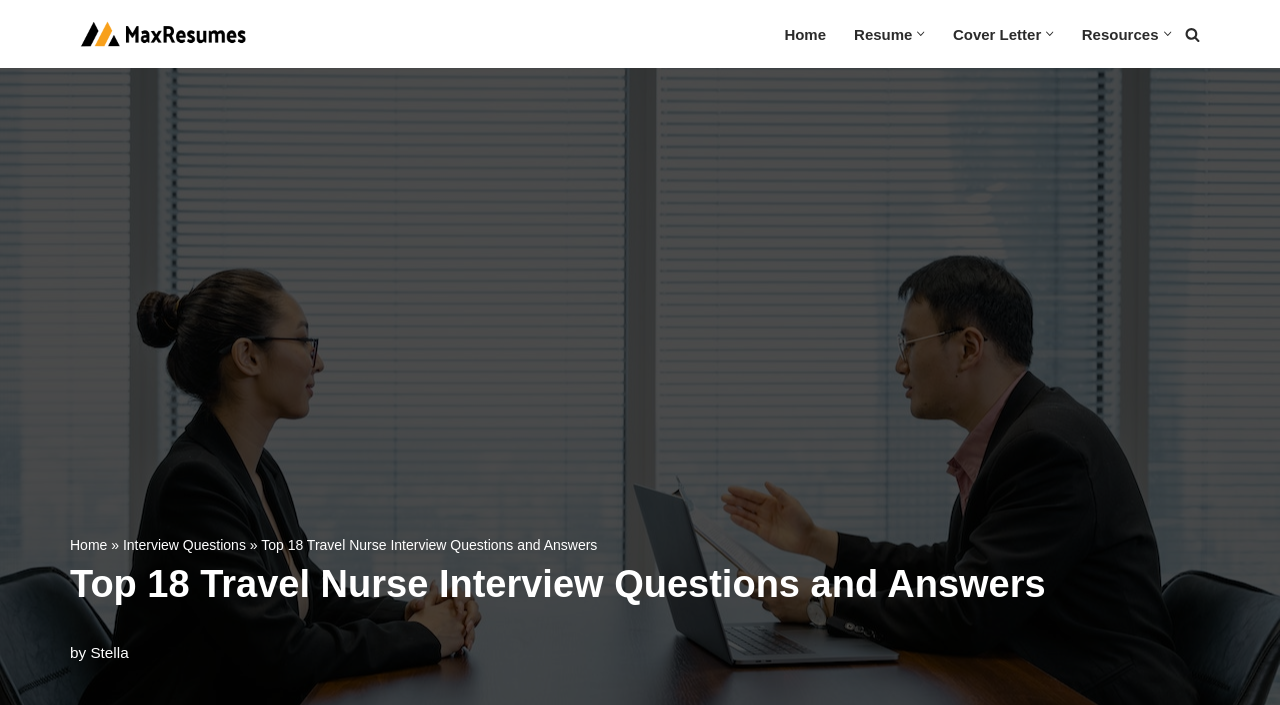Extract the top-level heading from the webpage and provide its text.

Top 18 Travel Nurse Interview Questions and Answers